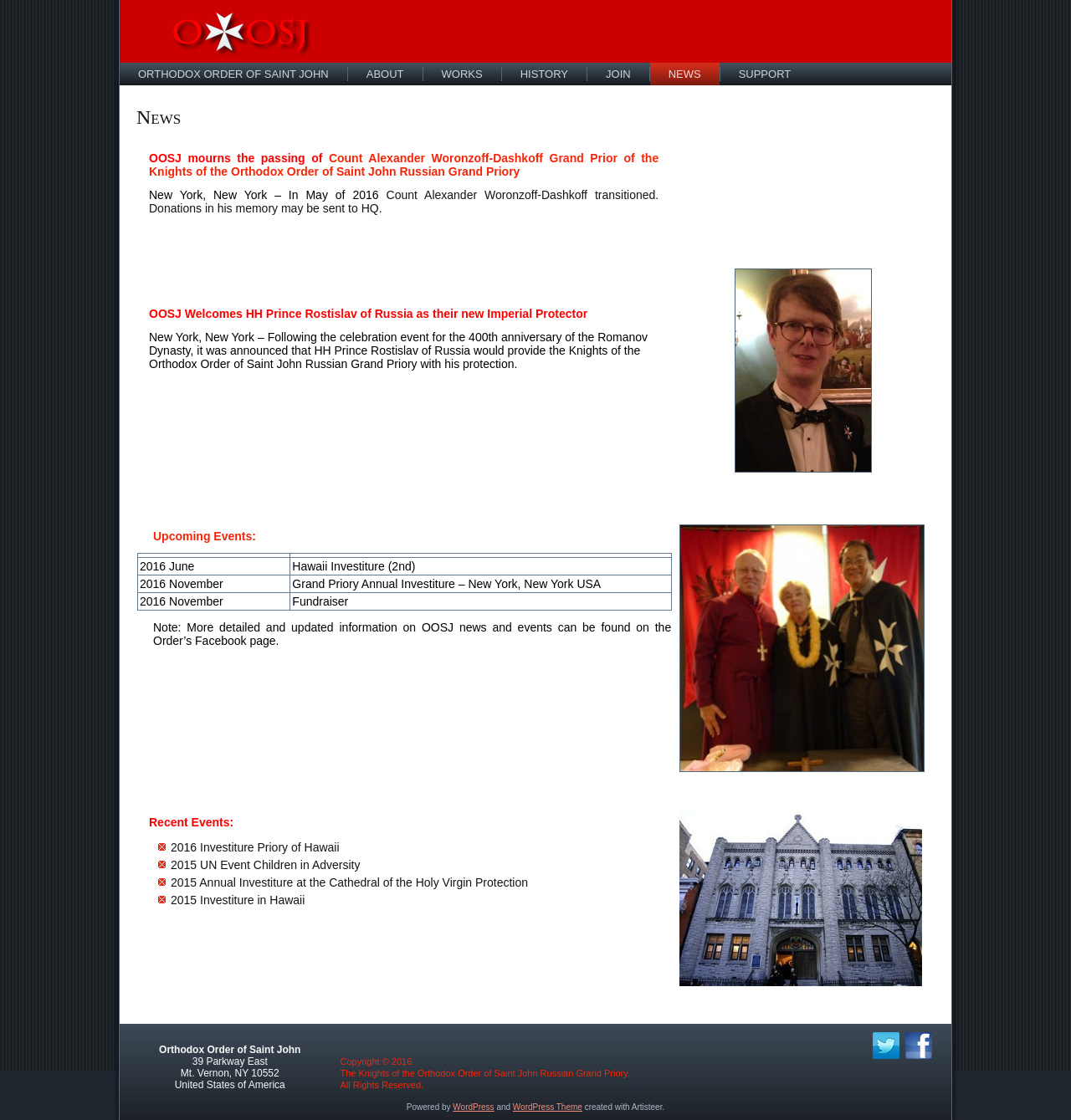What is the name of the organization?
Examine the image closely and answer the question with as much detail as possible.

The name of the organization can be found in the top navigation menu, where it is listed as 'ORTHODOX ORDER OF SAINT JOHN'. It is also mentioned in the footer section, where the organization's address is provided.